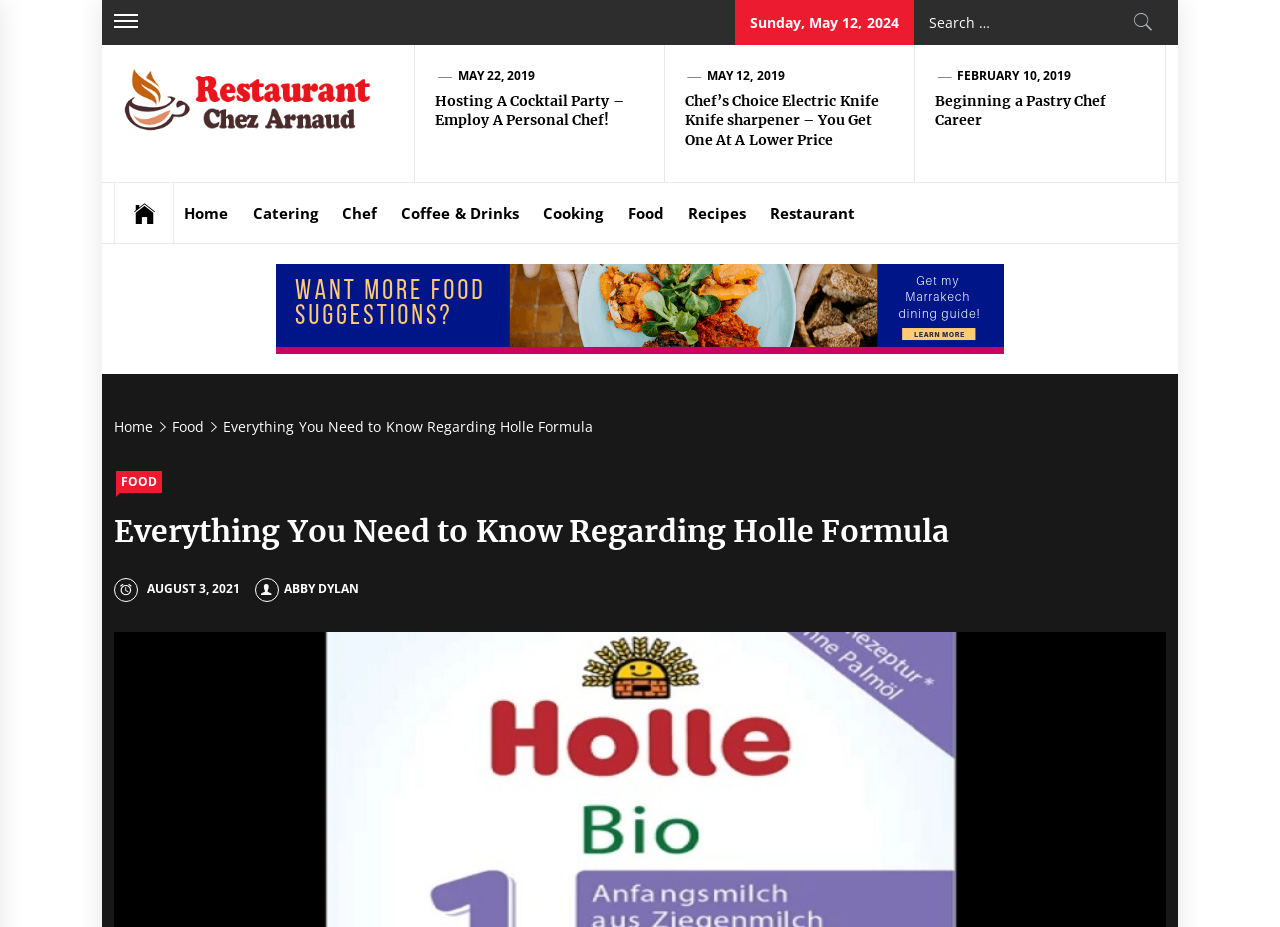Please specify the bounding box coordinates of the clickable section necessary to execute the following command: "Go to Restaurant Chez Arnaud".

[0.089, 0.097, 0.308, 0.118]